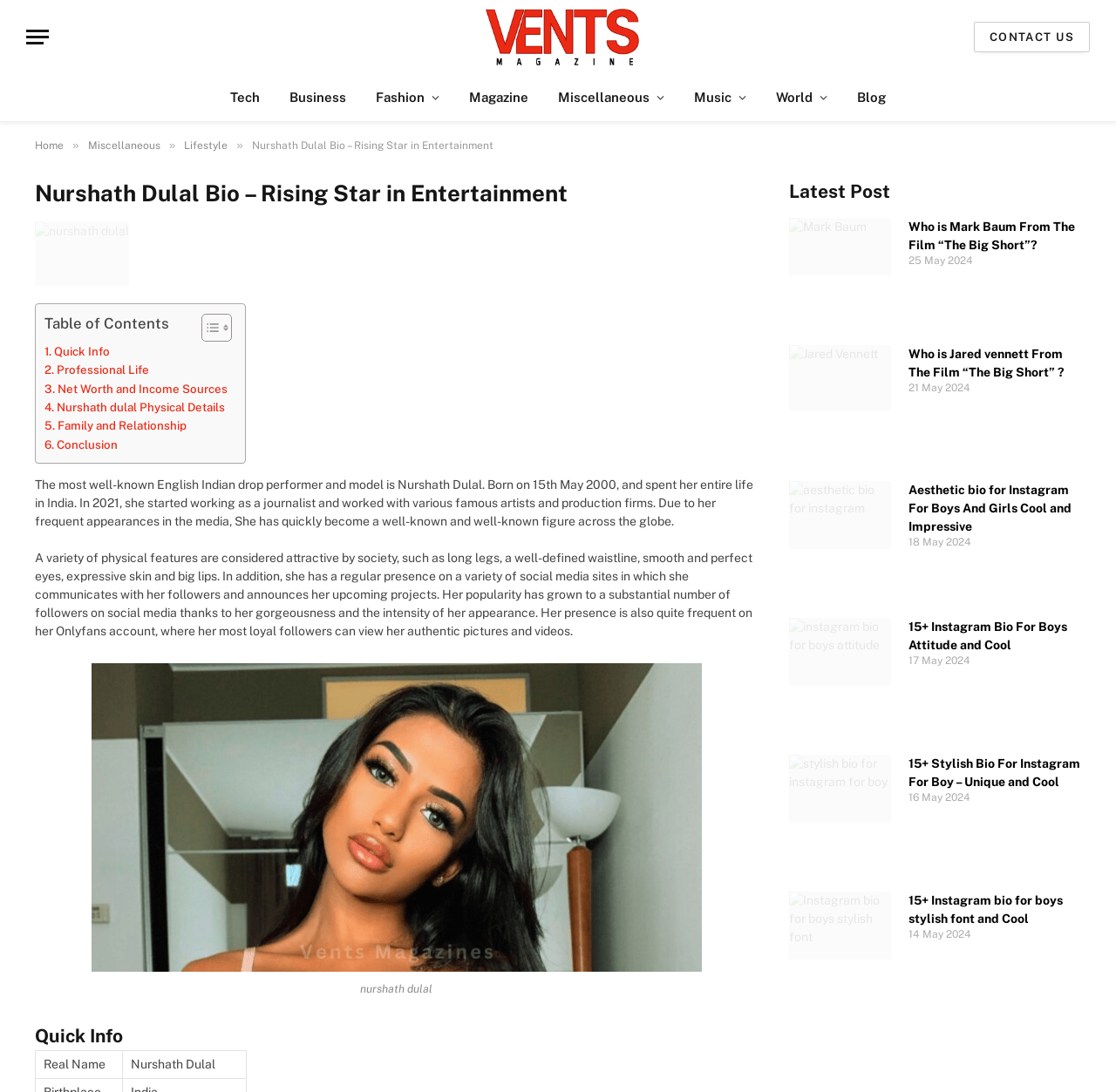Identify the text that serves as the heading for the webpage and generate it.

Nurshath Dulal Bio – Rising Star in Entertainment